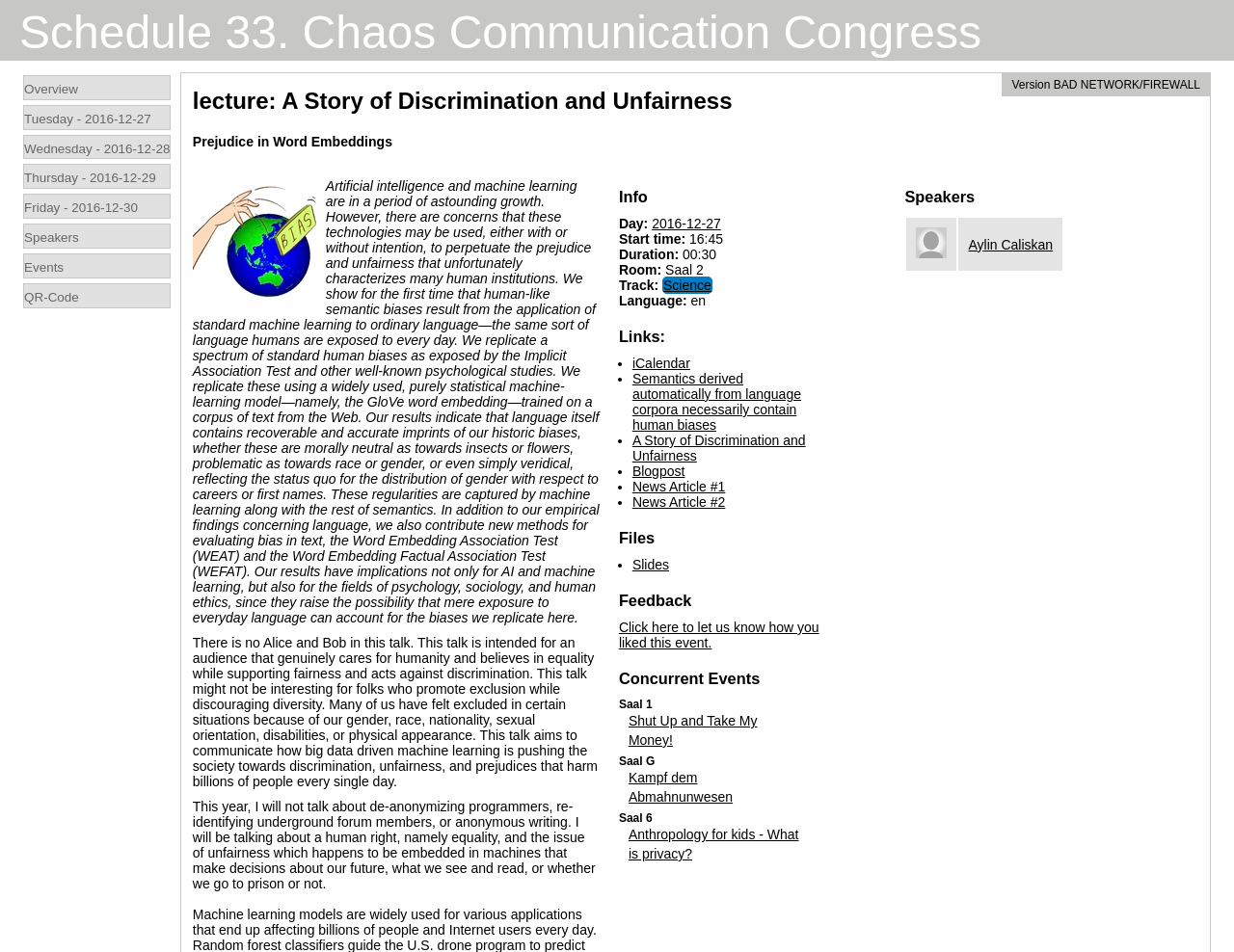Identify the bounding box coordinates of the part that should be clicked to carry out this instruction: "Click on Overview".

[0.02, 0.086, 0.063, 0.106]